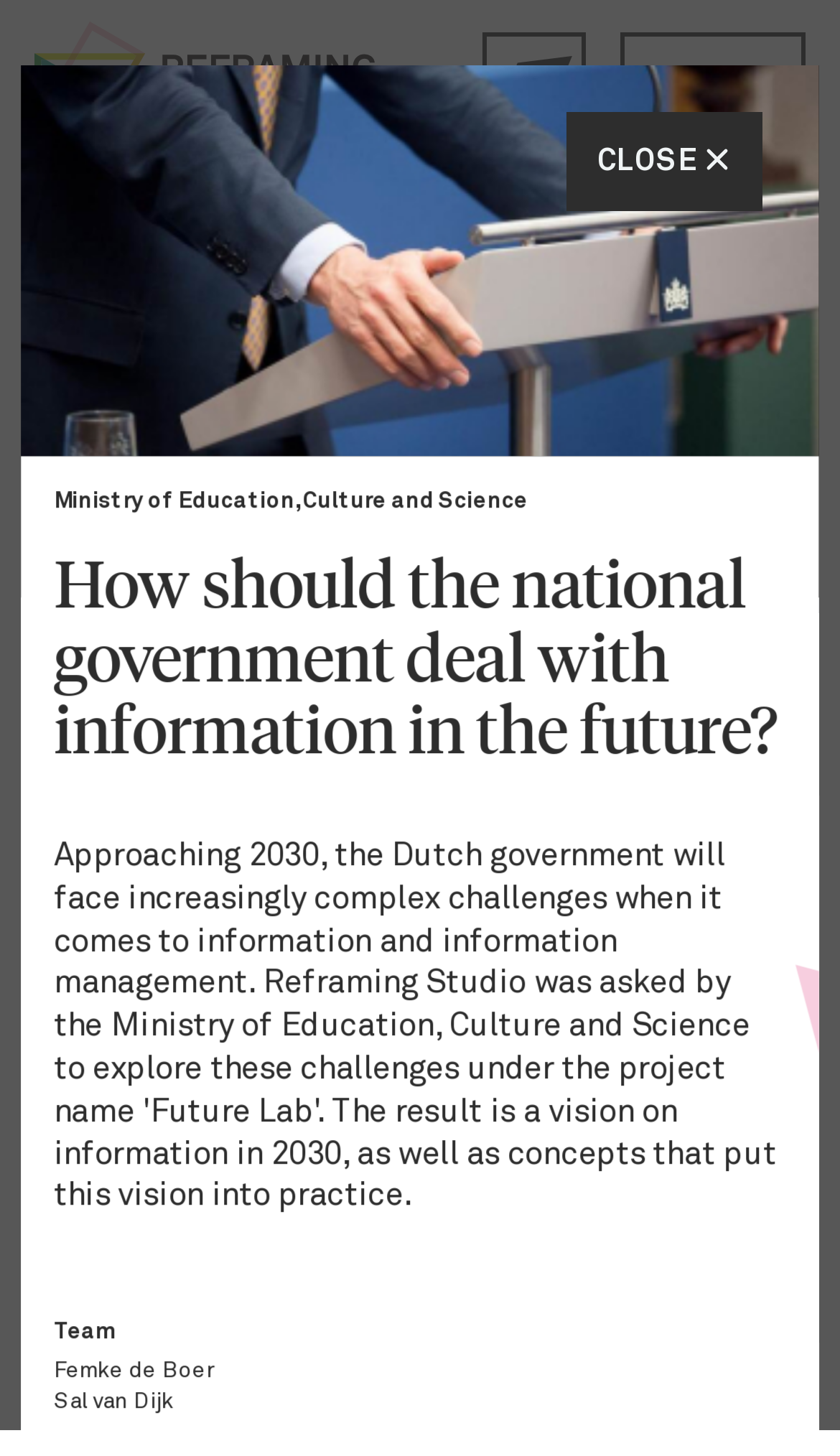Find the bounding box coordinates of the element to click in order to complete the given instruction: "Click the 'Let’s talk' link."

[0.064, 0.305, 0.302, 0.353]